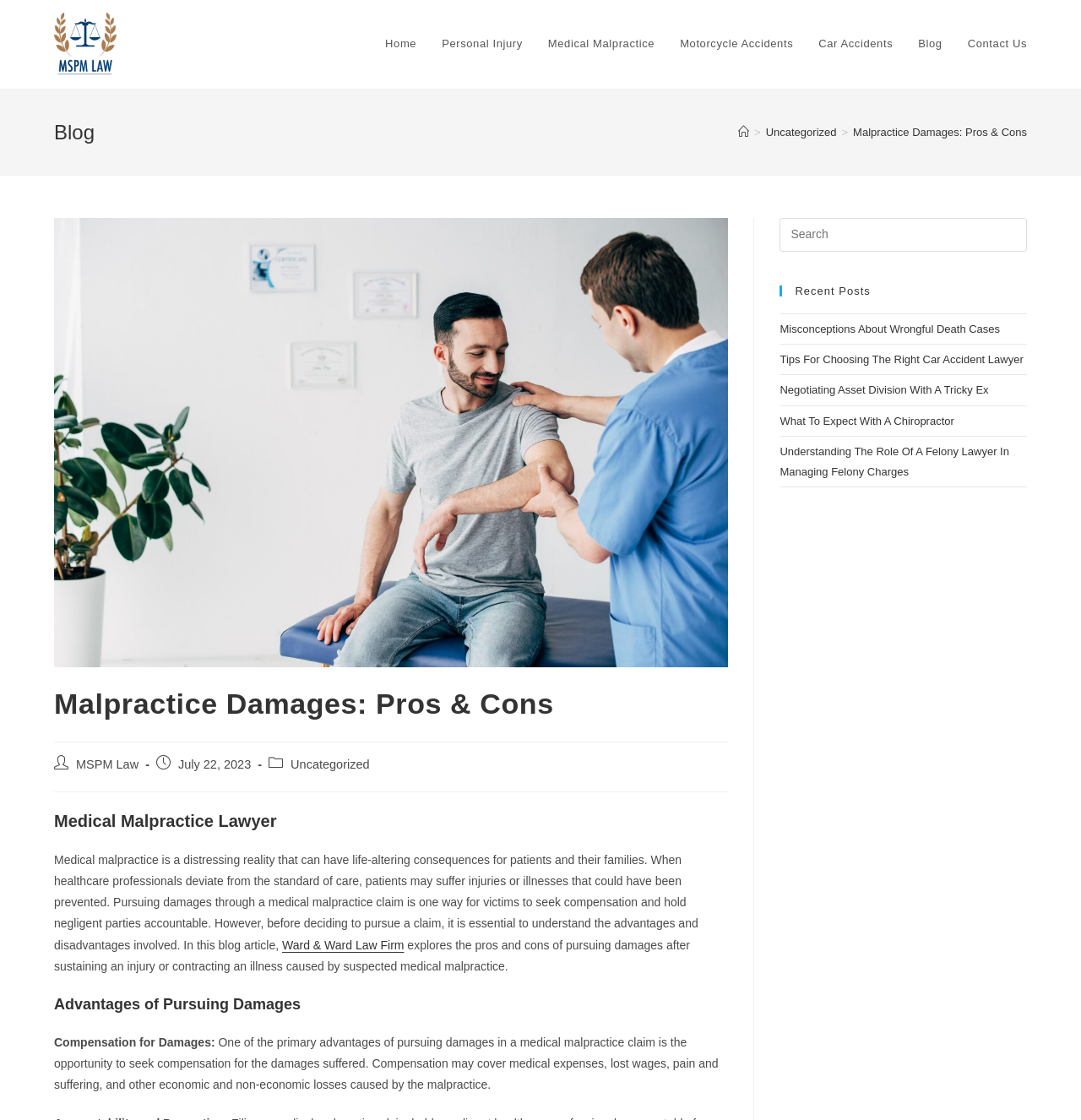What is the category of the current post?
Provide a comprehensive and detailed answer to the question.

The category of the current post can be found in the breadcrumbs navigation, where it says 'Home > Uncategorized > Malpractice Damages: Pros & Cons'. Therefore, the category of the current post is 'Uncategorized'.